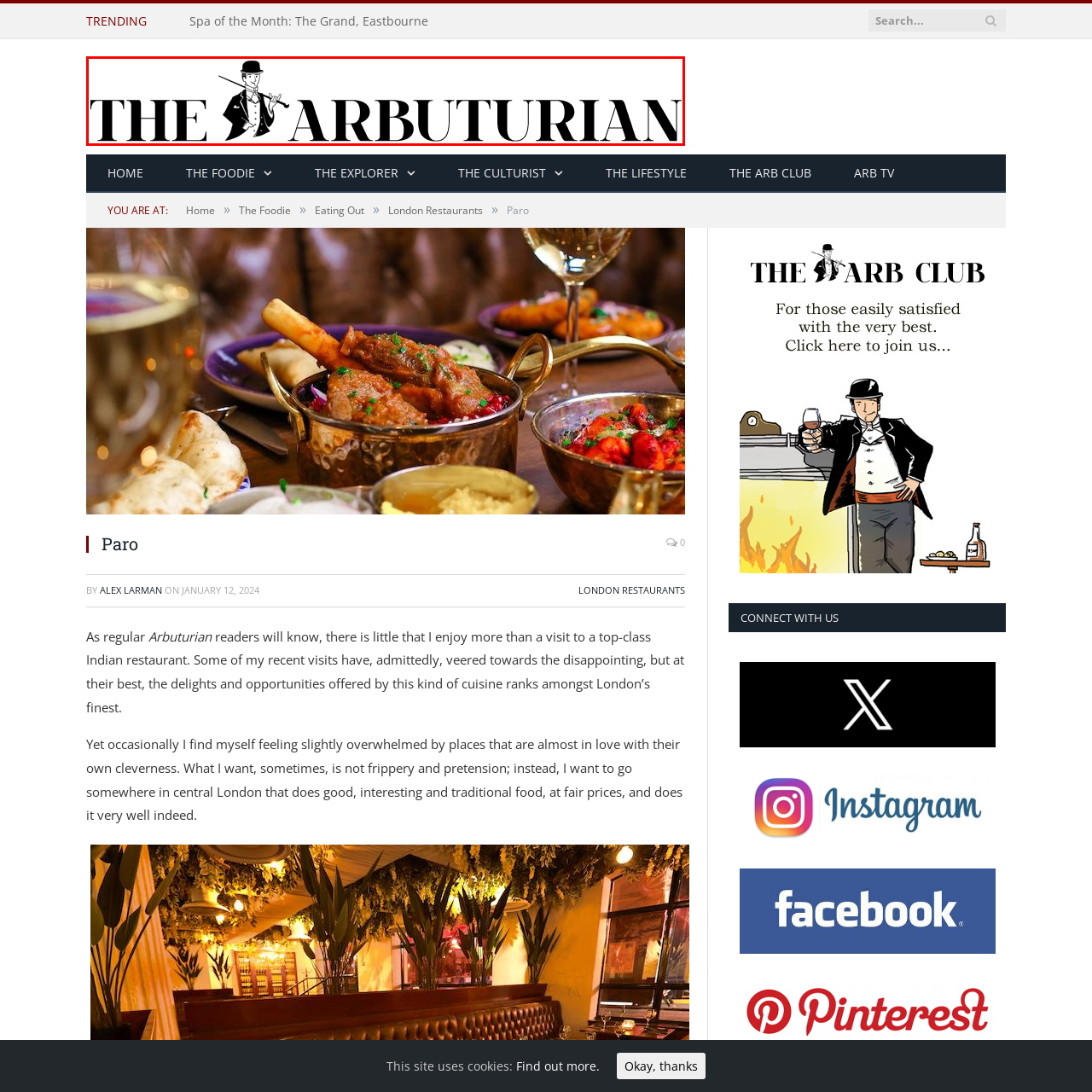Provide an in-depth description of the image within the red bounding box.

This image features the logo of "The Arbuturian," a stylish and sophisticated publication. The design showcases the name prominently in bold, elegant typography, with "THE" positioned above "ARBUTURIAN." Accompanying the text is a playful illustration of a gentleman in a classic top hat and suit, holding a cane, which emphasizes a vintage, aristocratic flair. The logo embodies a sense of taste and refinement, aligning with the publication's focus on food, culture, and lifestyle, inviting readers into a world of curated experiences and rich narratives.